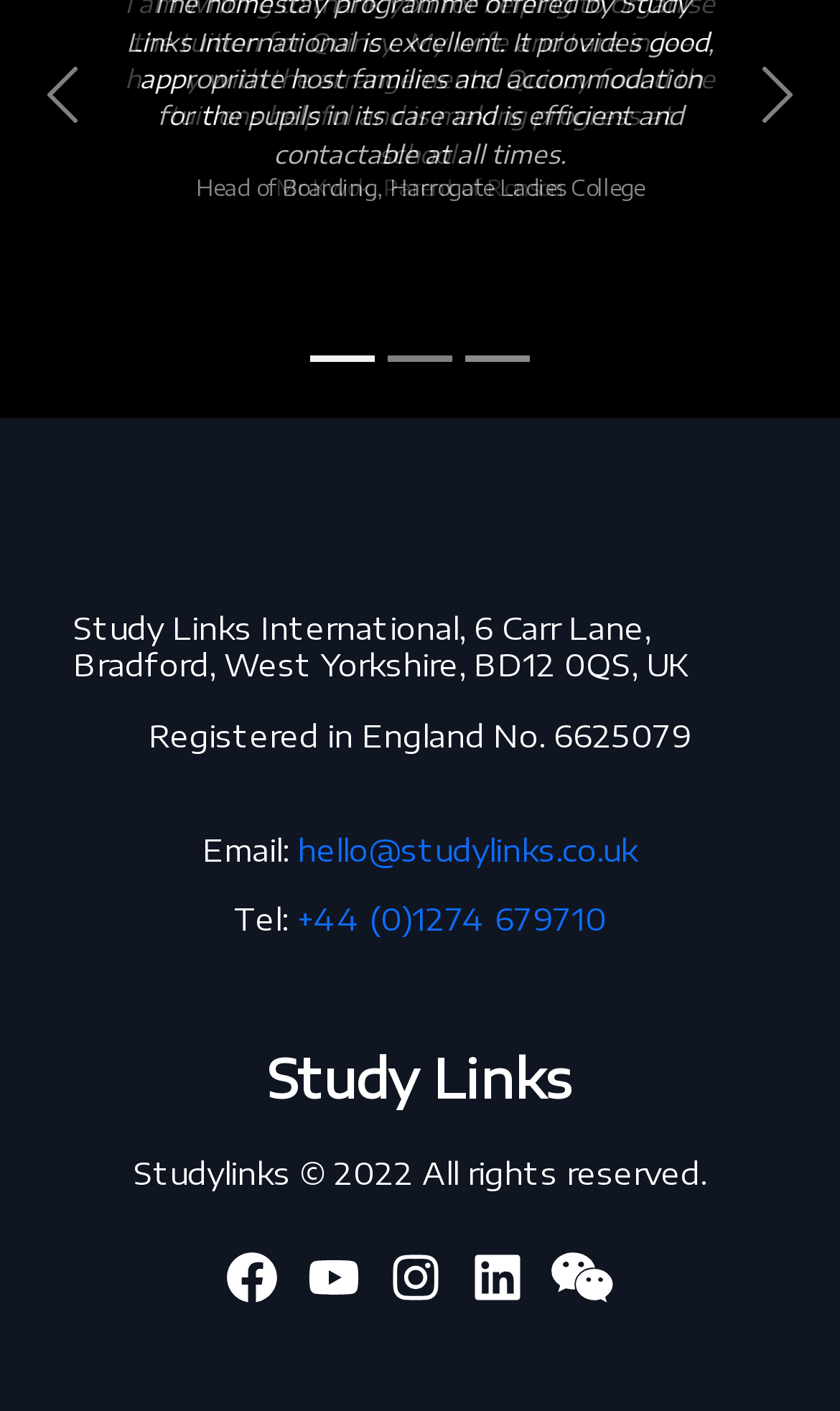How many slides are available? Based on the image, give a response in one word or a short phrase.

3